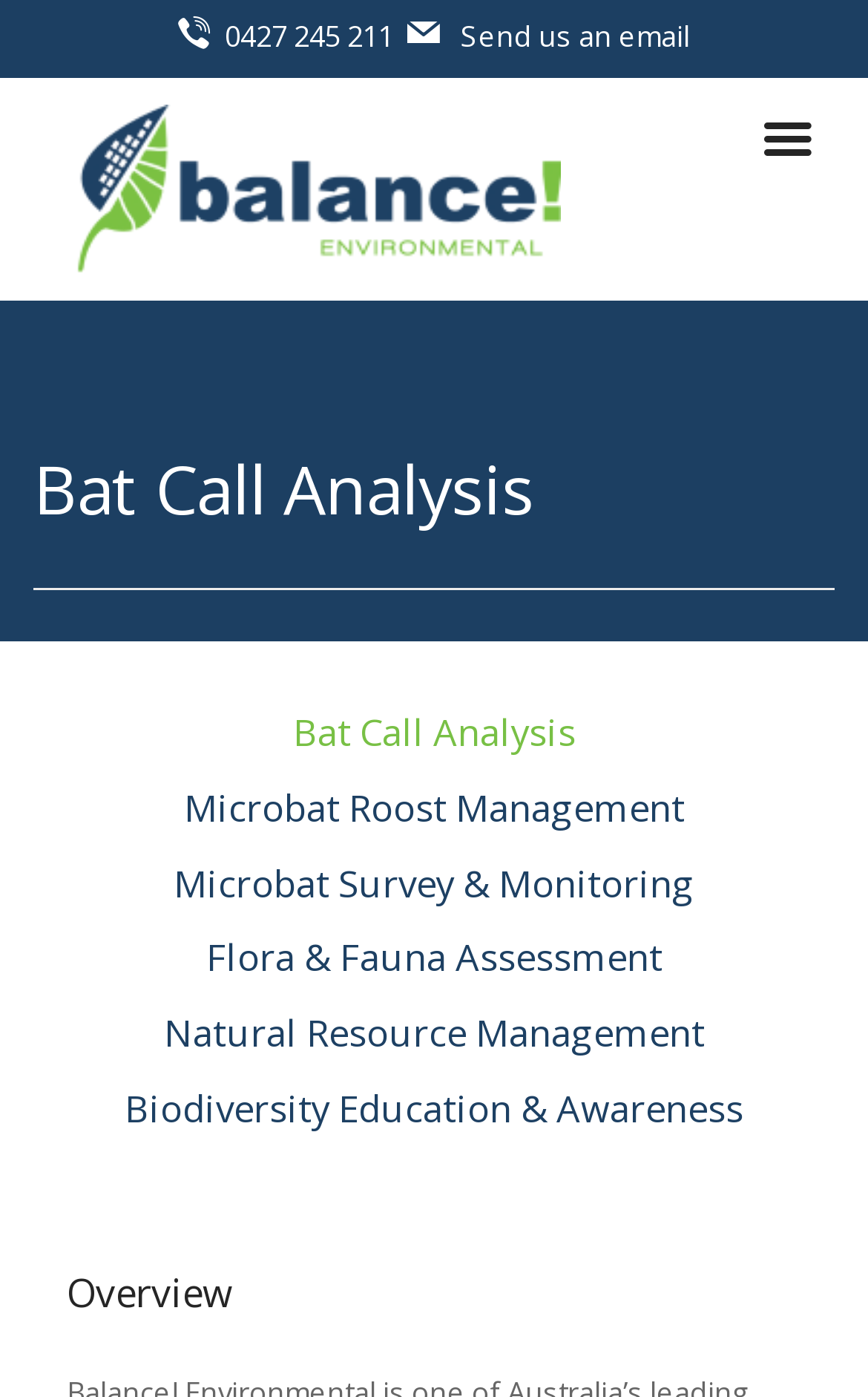Can you extract the headline from the webpage for me?

Bat Call Analysis